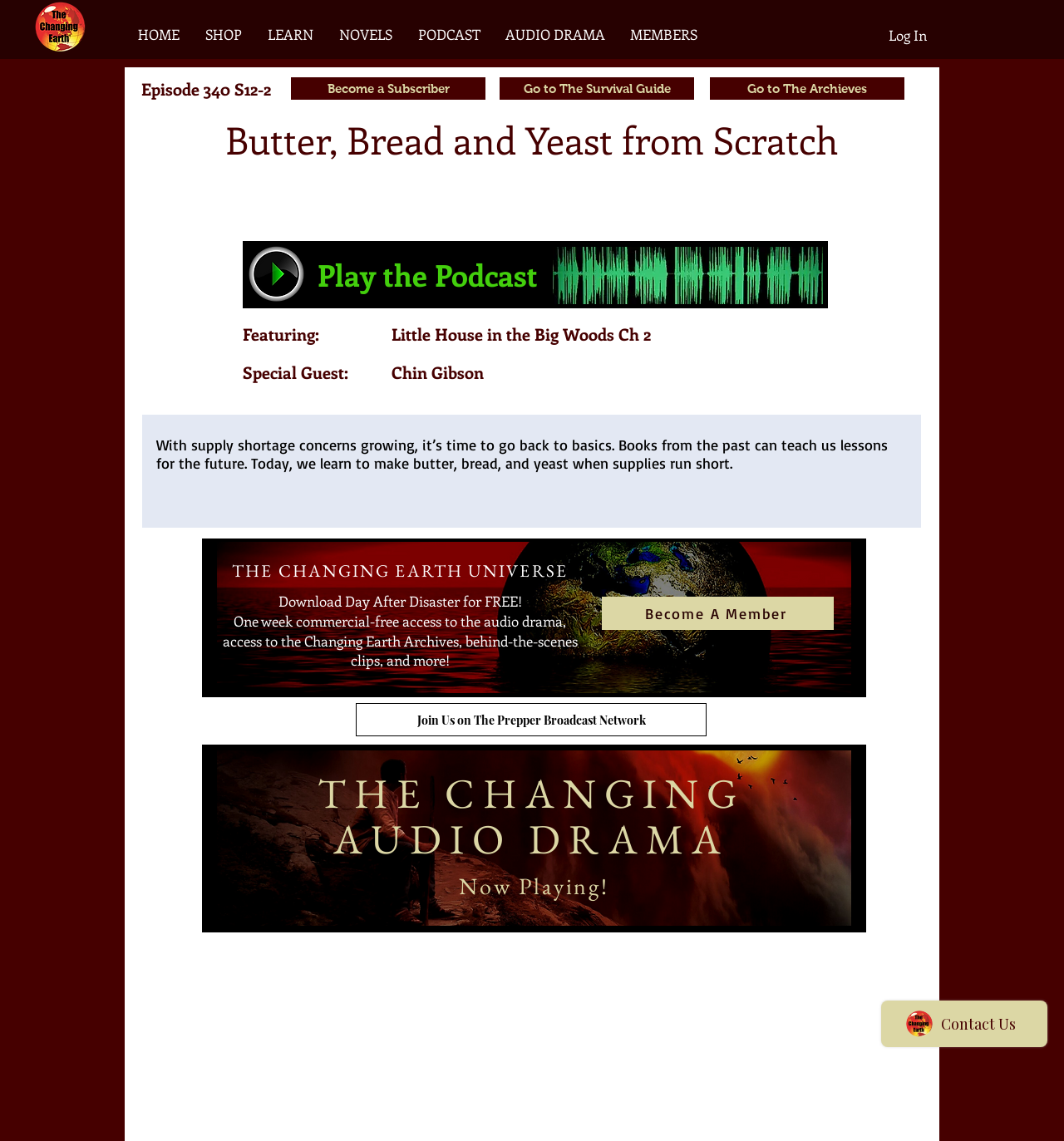Specify the bounding box coordinates of the element's region that should be clicked to achieve the following instruction: "Click on the 'HOME' link". The bounding box coordinates consist of four float numbers between 0 and 1, in the format [left, top, right, bottom].

[0.117, 0.015, 0.18, 0.045]